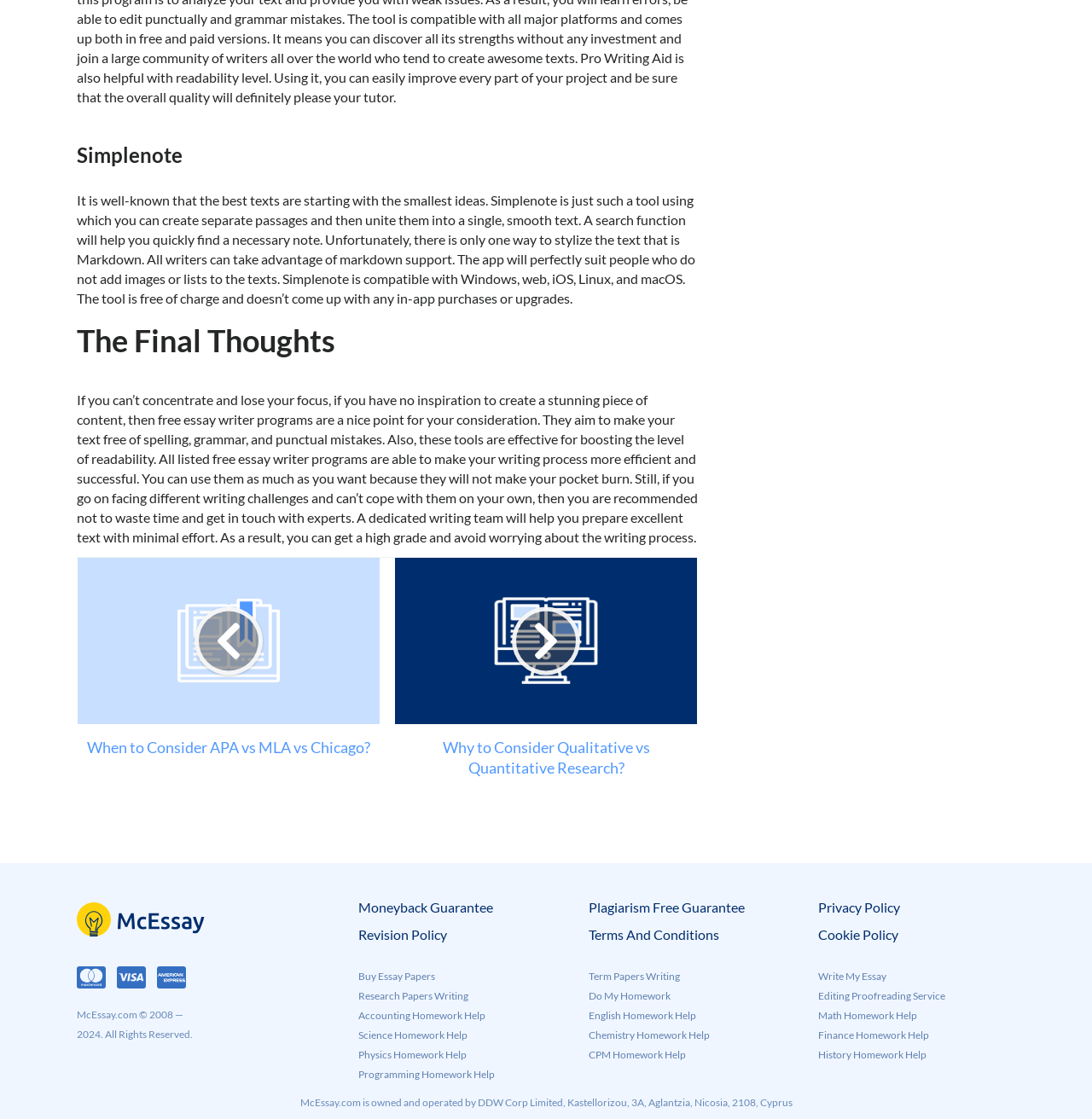Identify the bounding box coordinates of the clickable section necessary to follow the following instruction: "Click on 'Moneyback Guarantee' link". The coordinates should be presented as four float numbers from 0 to 1, i.e., [left, top, right, bottom].

[0.328, 0.803, 0.452, 0.818]